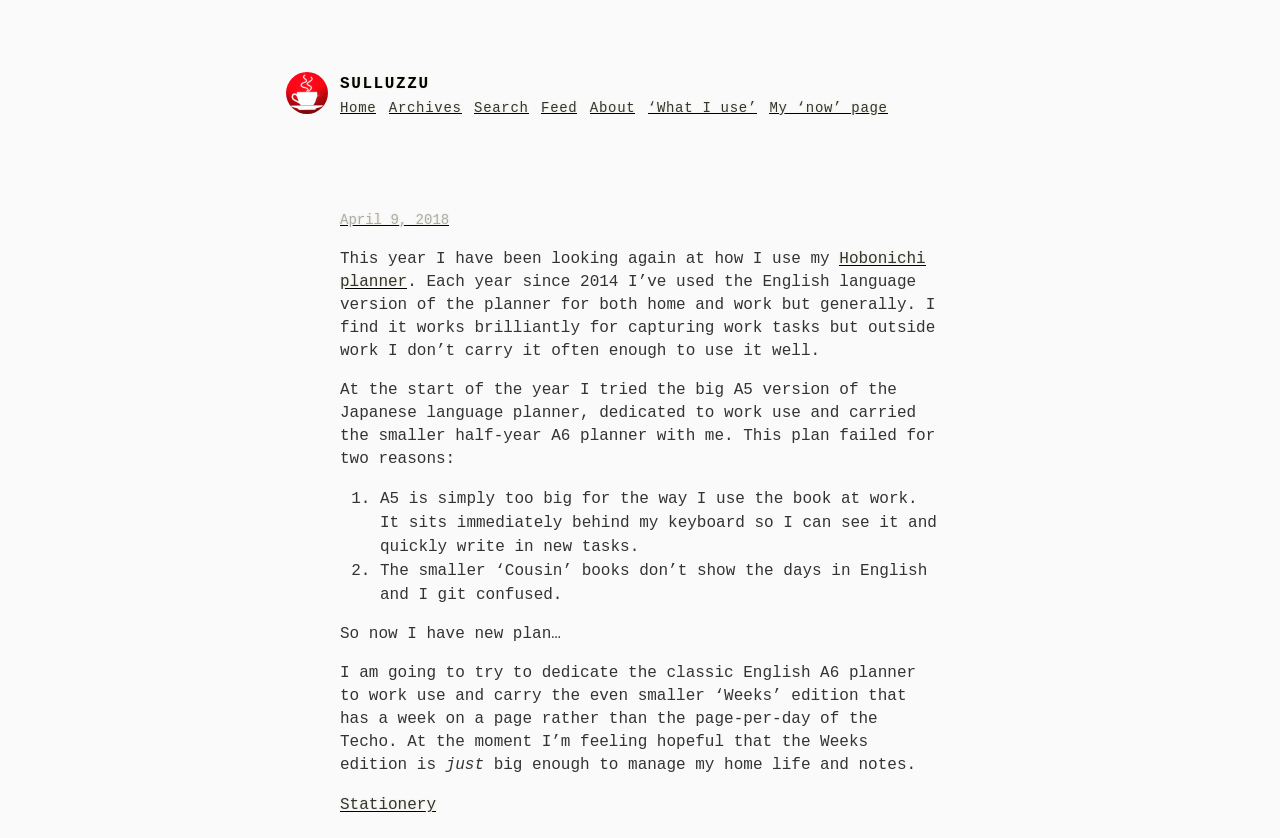What is the size of the planner the author is trying now?
Please give a detailed and elaborate answer to the question based on the image.

According to the webpage, the author is trying to dedicate the classic English A6 planner to work use and carry the even smaller 'Weeks' edition that has a week on a page rather than the page-per-day of the Techo.